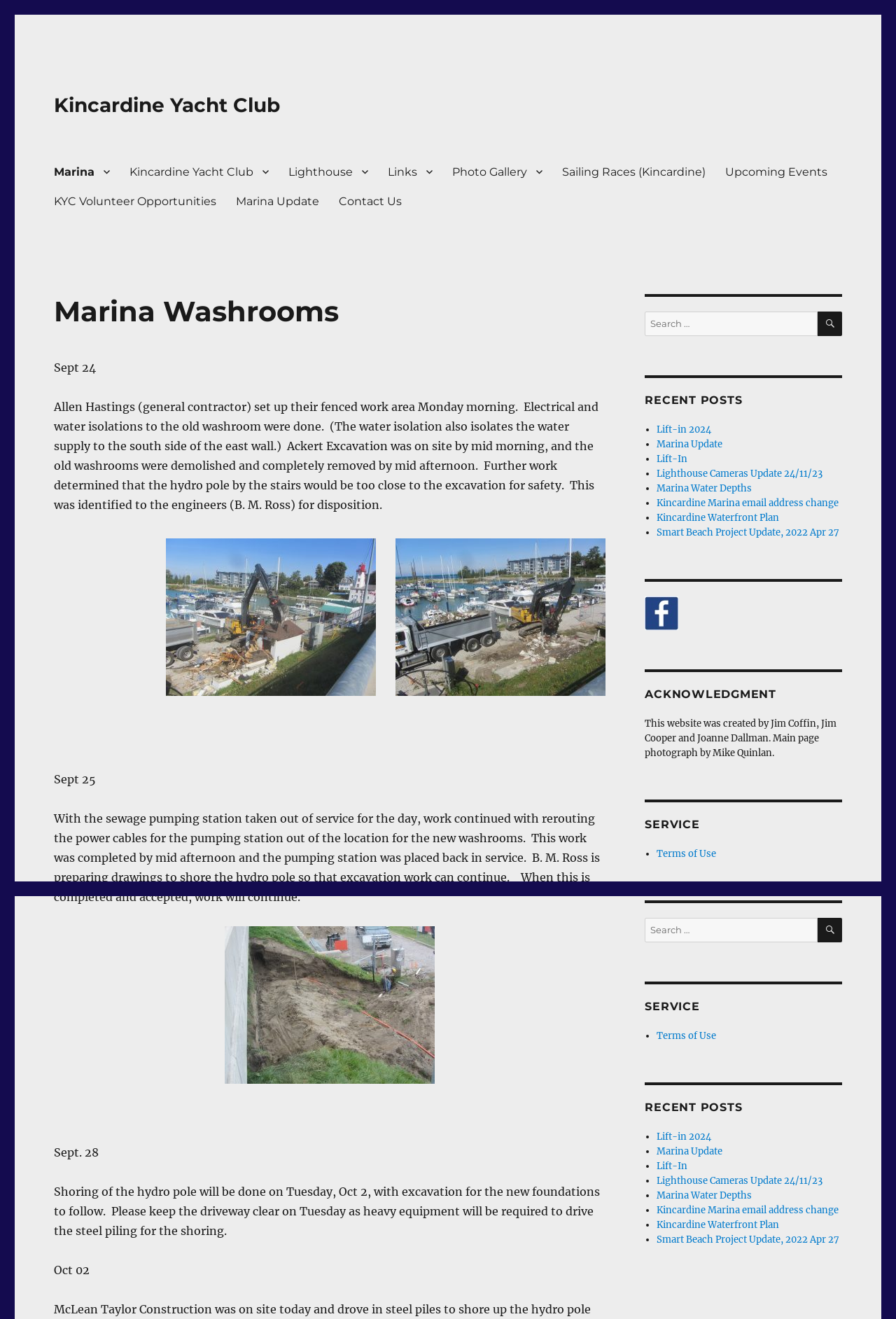Highlight the bounding box coordinates of the element that should be clicked to carry out the following instruction: "Search for something". The coordinates must be given as four float numbers ranging from 0 to 1, i.e., [left, top, right, bottom].

[0.72, 0.236, 0.94, 0.255]